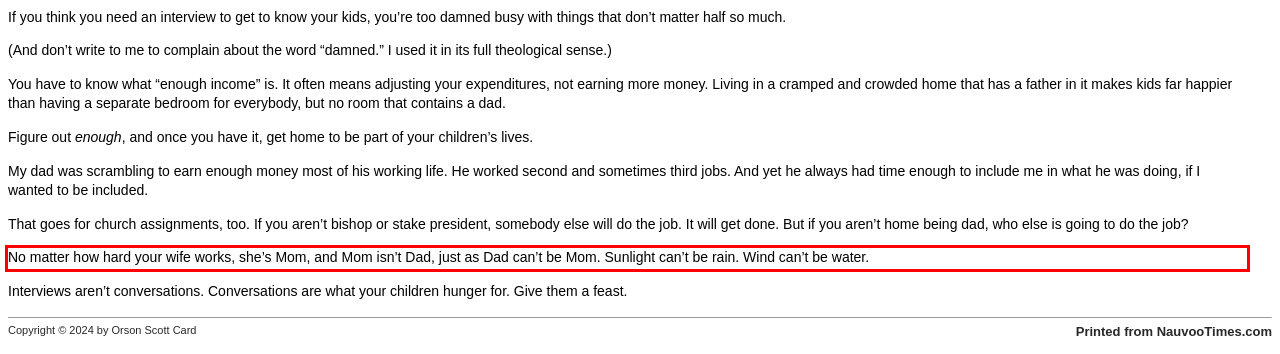Using the provided screenshot, read and generate the text content within the red-bordered area.

No matter how hard your wife works, she’s Mom, and Mom isn’t Dad, just as Dad can’t be Mom. Sunlight can’t be rain. Wind can’t be water.